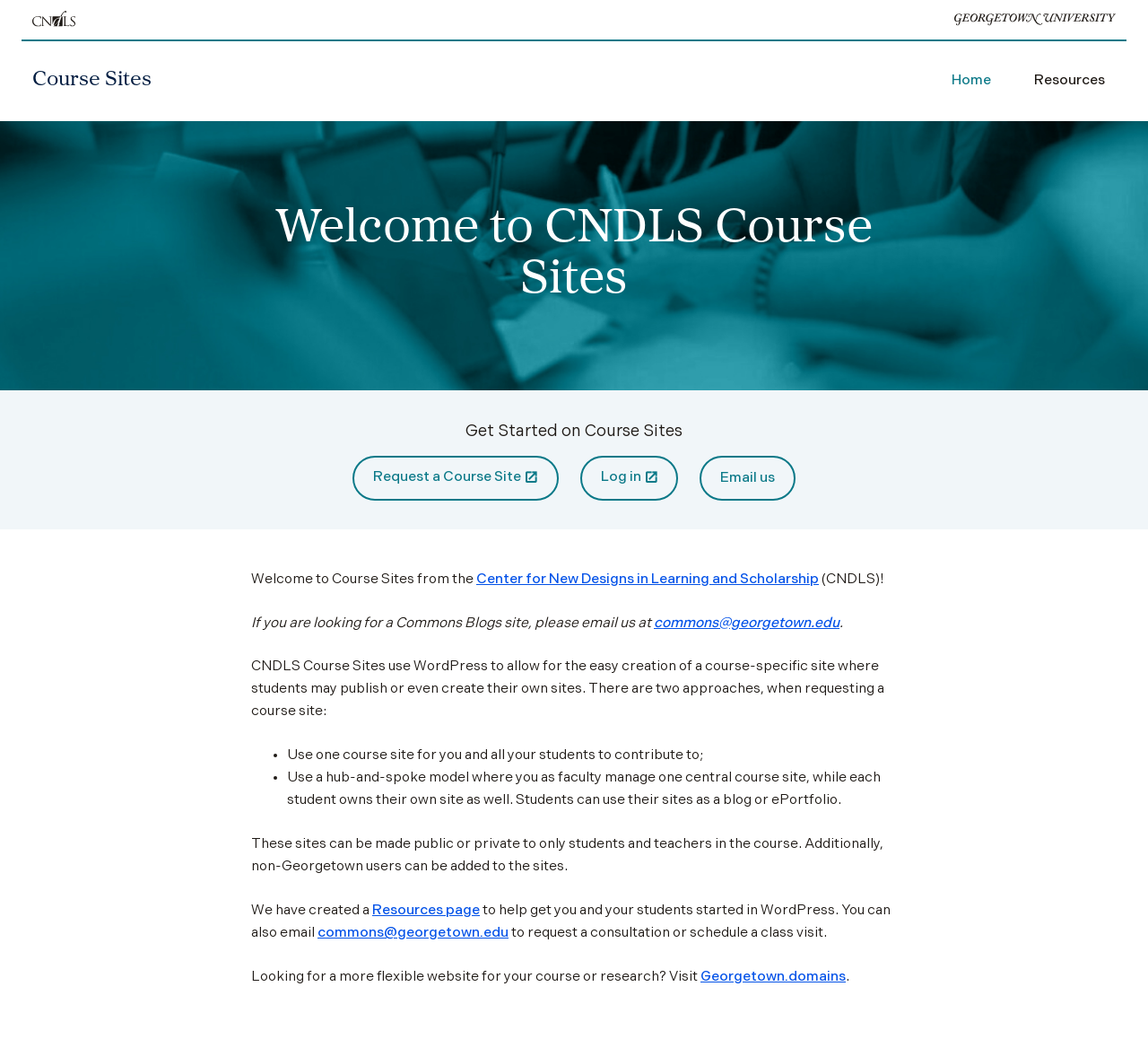What is the name of the university?
Refer to the screenshot and answer in one word or phrase.

Georgetown University